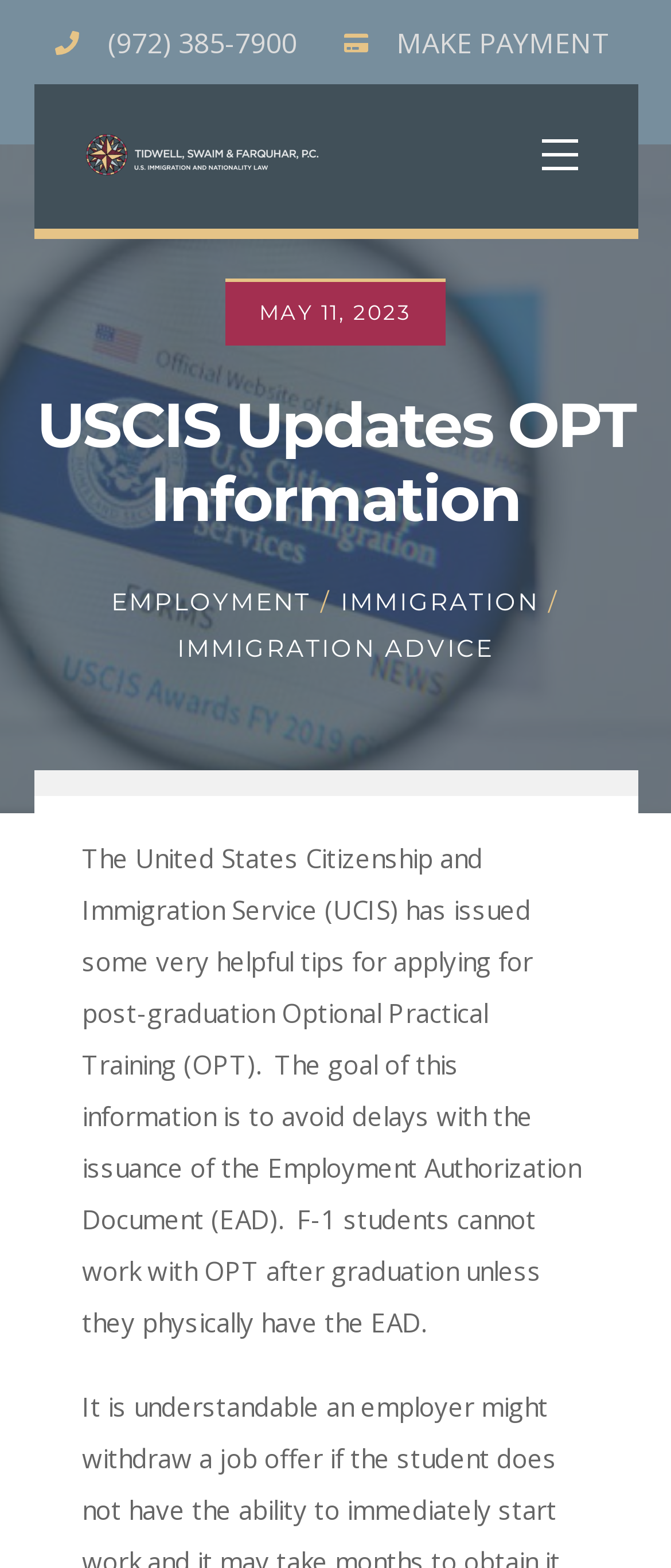What is the current month and year?
Provide an in-depth and detailed answer to the question.

I found the current month and year by looking at the time element, which contains the static text 'MAY', '11', ',', and '2023'.